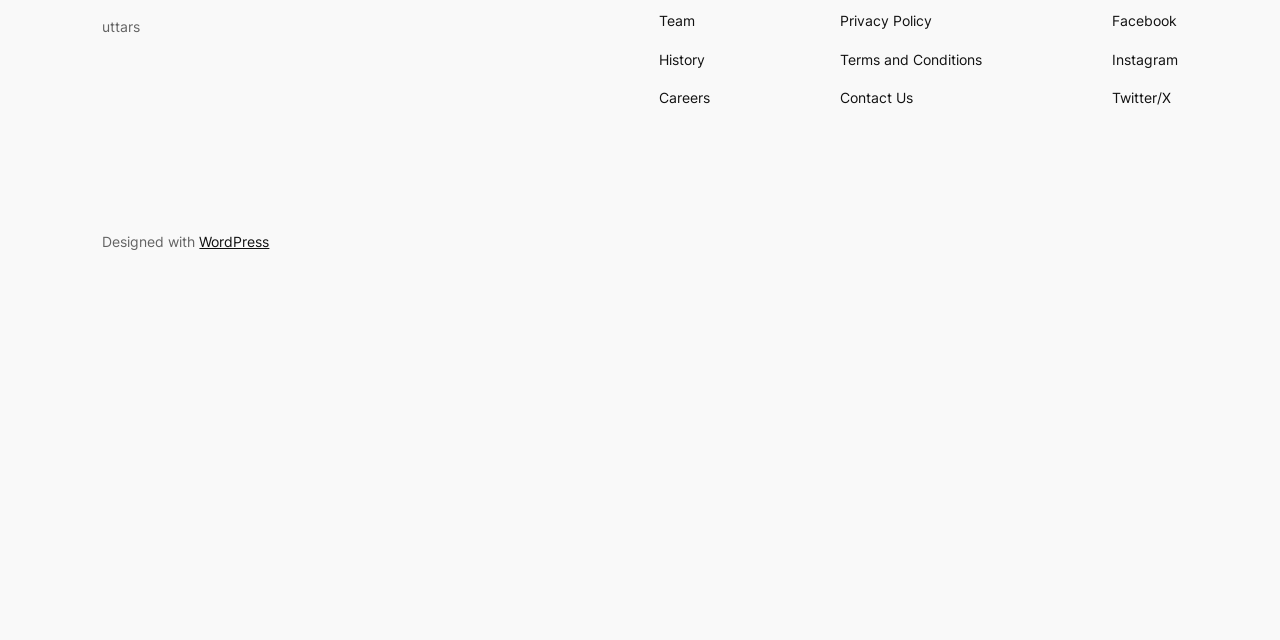Given the description Terms and Conditions, predict the bounding box coordinates of the UI element. Ensure the coordinates are in the format (top-left x, top-left y, bottom-right x, bottom-right y) and all values are between 0 and 1.

[0.656, 0.076, 0.767, 0.111]